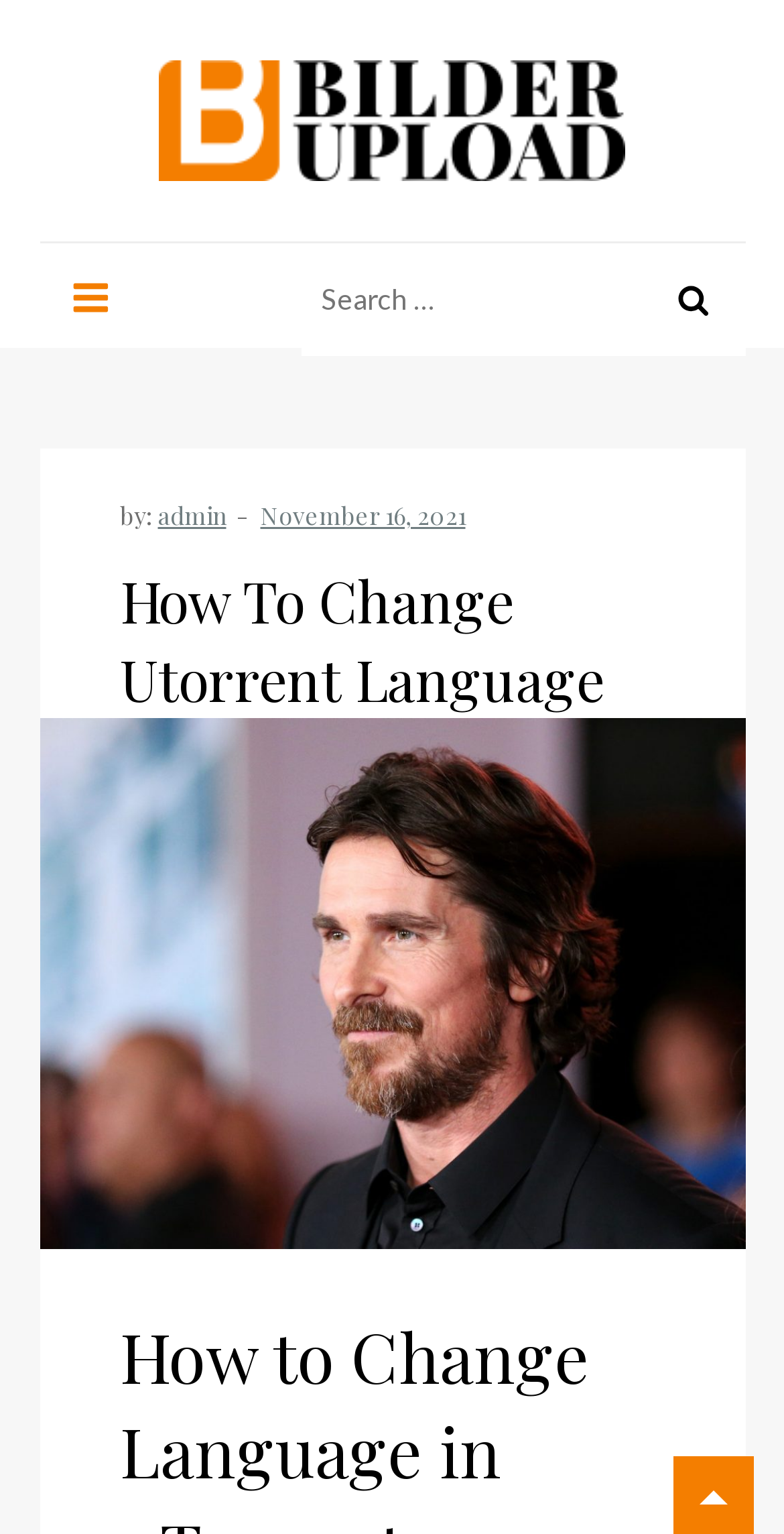Provide an in-depth caption for the elements present on the webpage.

The webpage is about "How To Change Utorrent Language" and appears to be a blog post or article. At the top left, there is a link to "Bilder Upload" accompanied by an image with the same name. Below this, there is a brief description of the content, stating "Discover the best proxy solution for business and check over 1 thousend verified ratings & reviews."

To the right of the description, there is a button that expands a primary menu when clicked. Next to the button, a search bar is located, with a label "Search for:" and a search box where users can input their queries. The search bar is accompanied by a button with an image on the right side.

Below the search bar, there is a section with the title "How To Change Utorrent Language" in a larger font. This section is followed by information about the author, "admin", and the date of publication, "November 16, 2021".